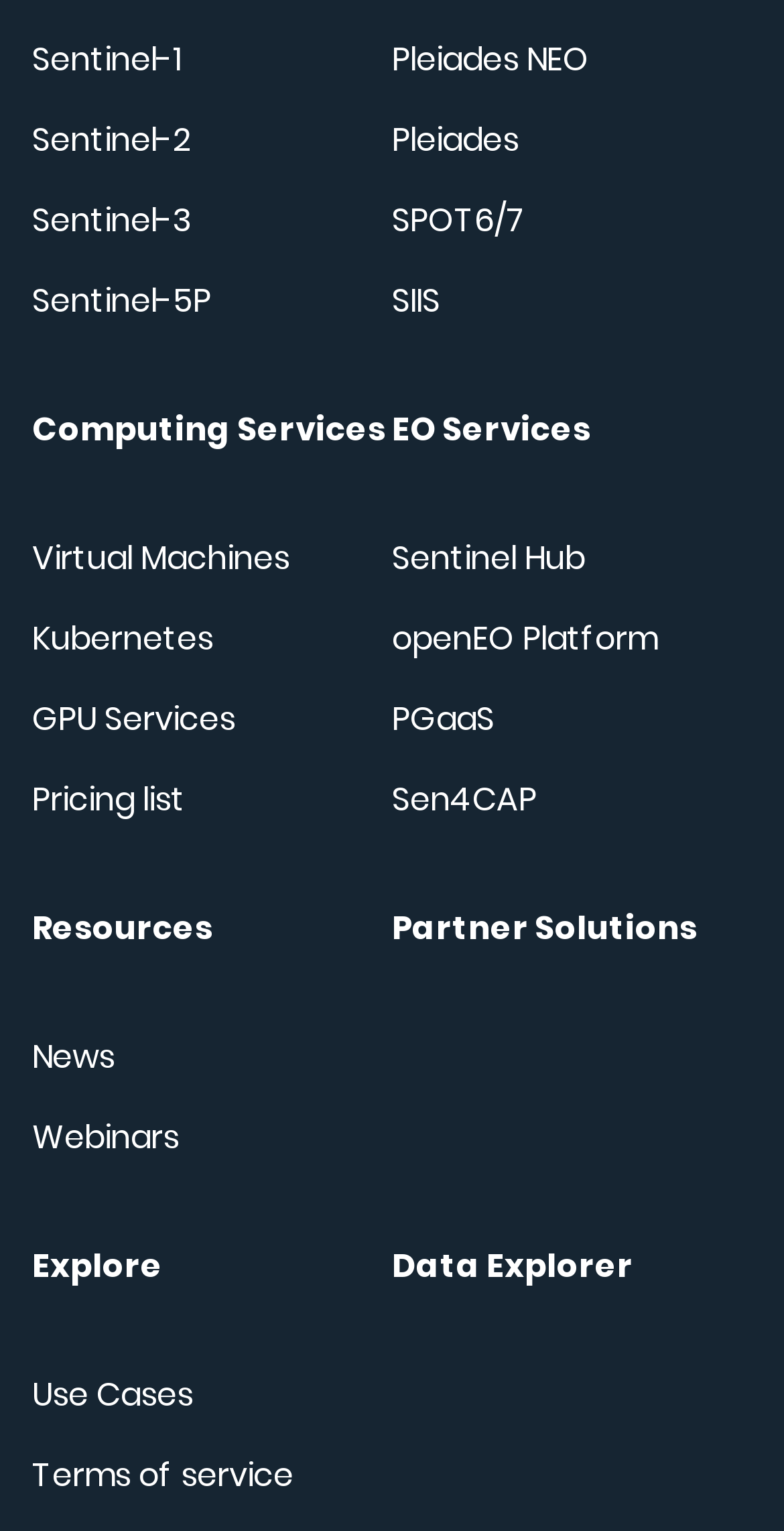Specify the bounding box coordinates of the region I need to click to perform the following instruction: "Explore computing services". The coordinates must be four float numbers in the range of 0 to 1, i.e., [left, top, right, bottom].

[0.041, 0.265, 0.5, 0.297]